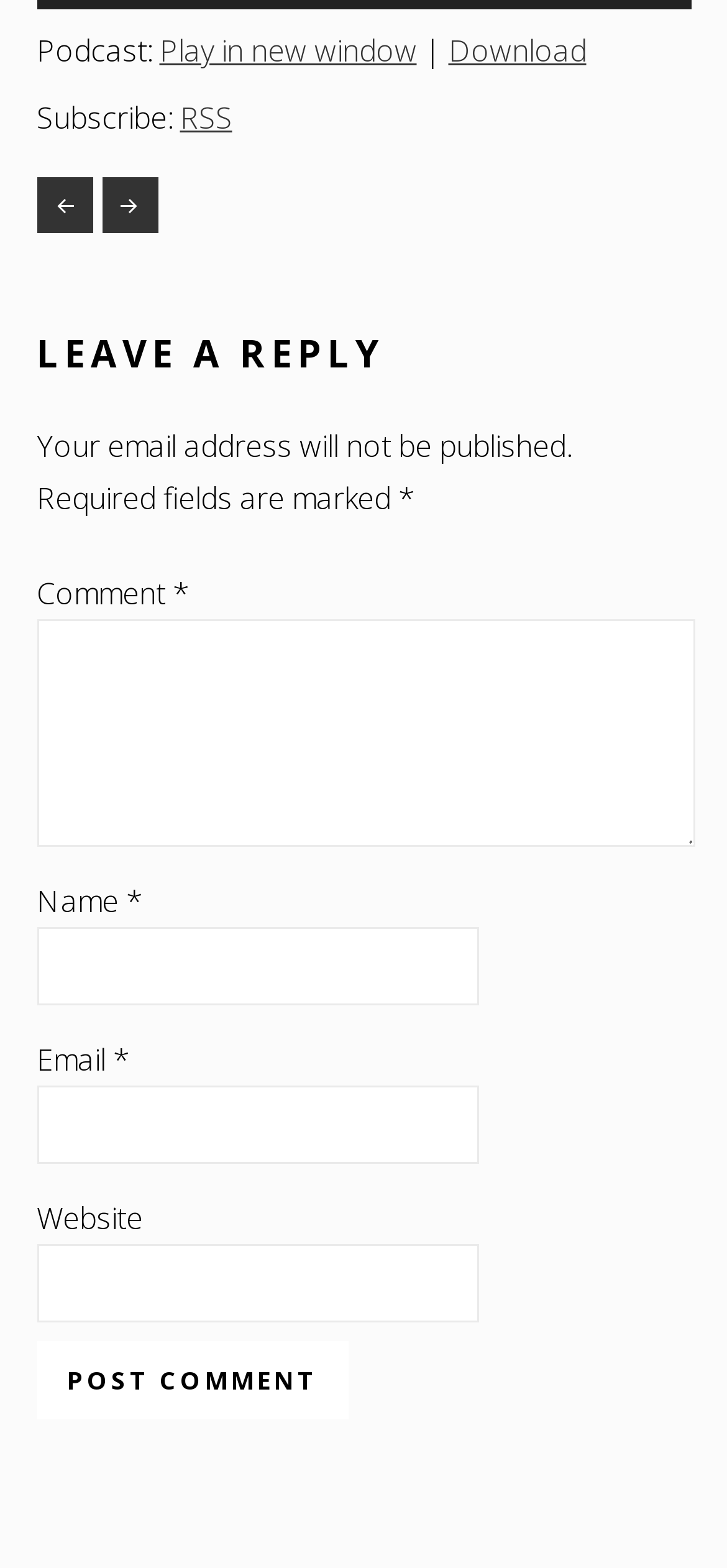What is the function of the 'Post Comment' button?
Please provide a comprehensive answer based on the visual information in the image.

The 'Post Comment' button is located at the bottom of the comment form and is used to submit a user's comment after filling in the required fields.